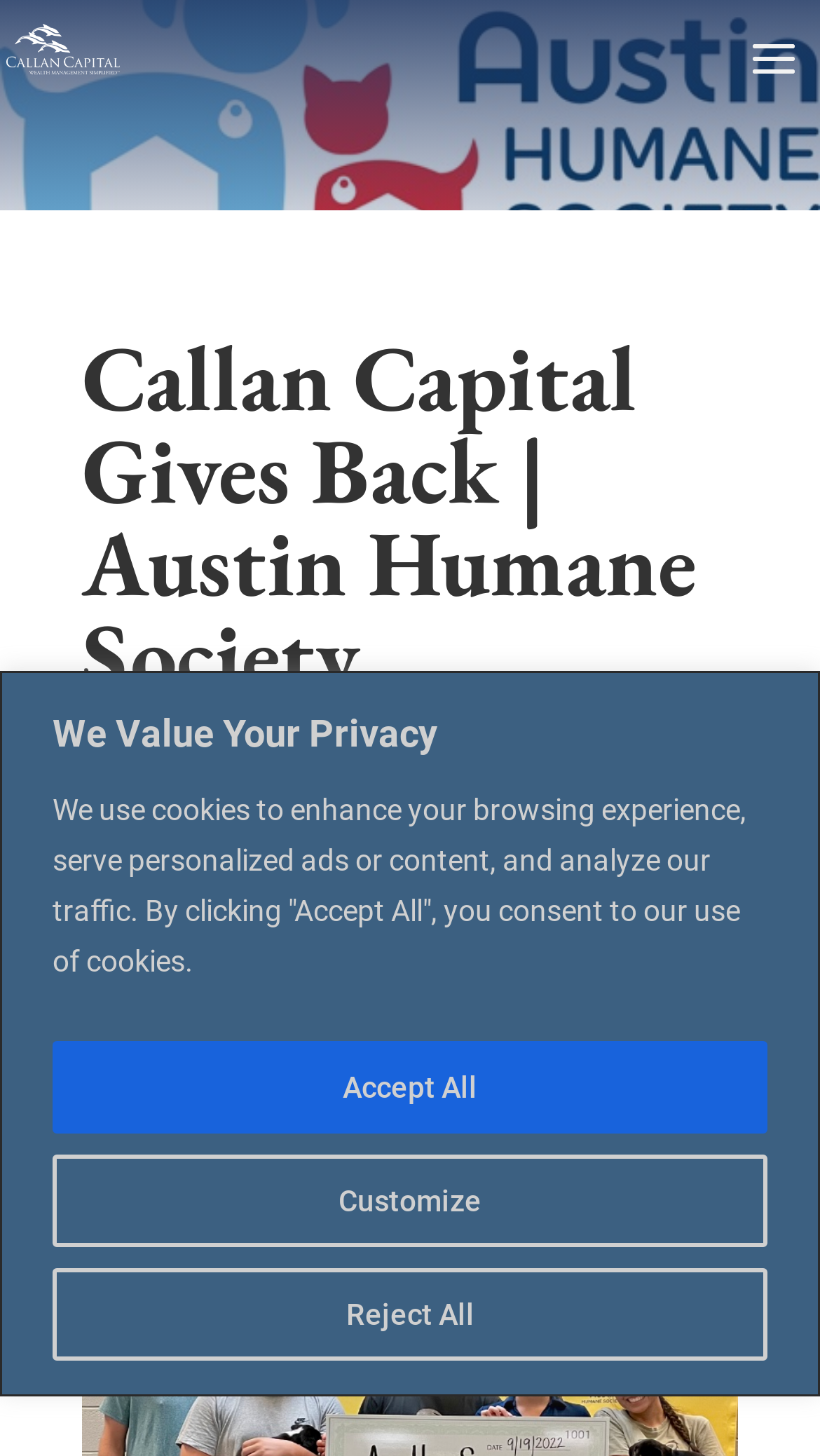Answer with a single word or phrase: 
What is the main topic of this webpage?

Giving back